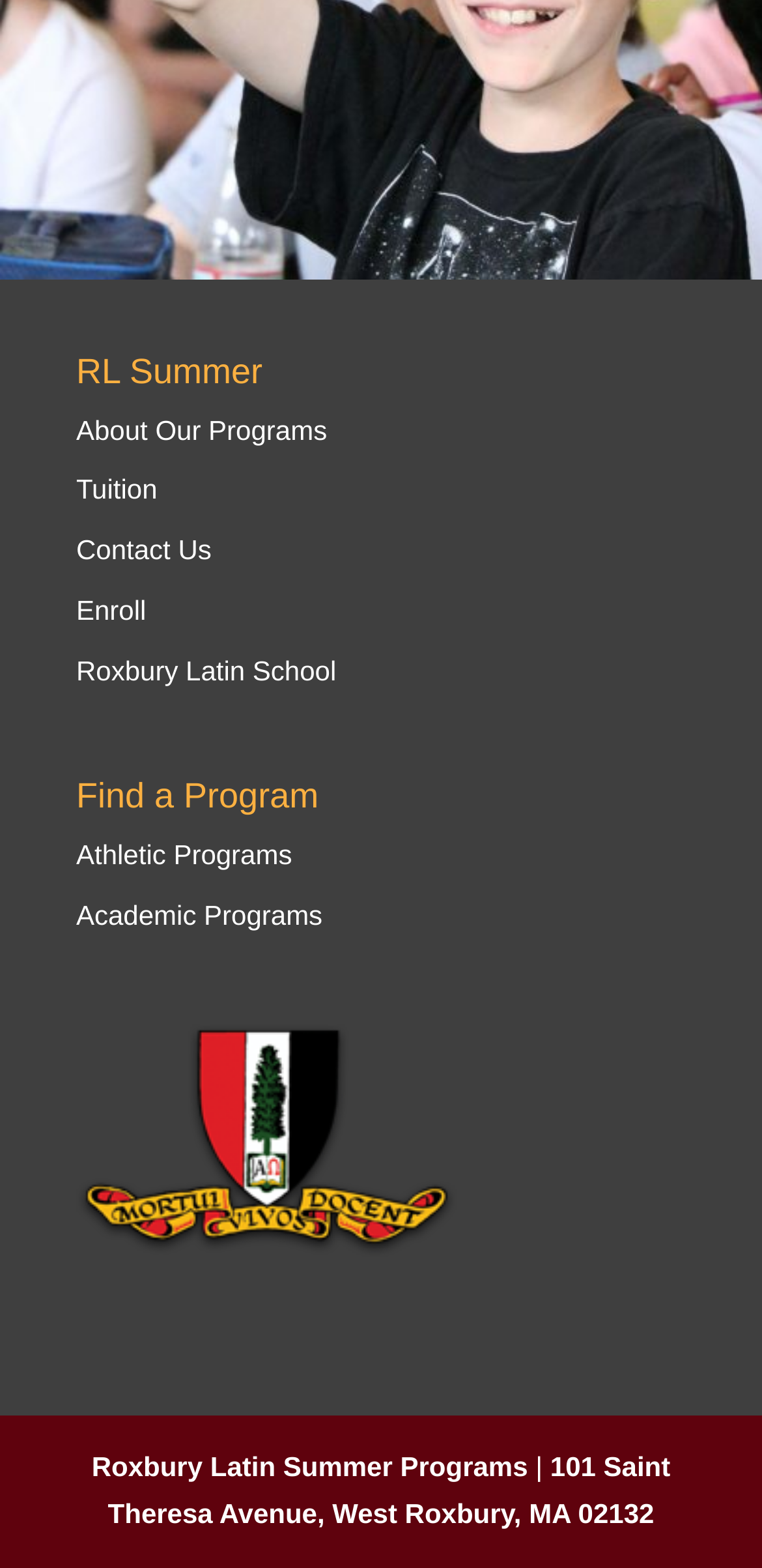Indicate the bounding box coordinates of the element that must be clicked to execute the instruction: "Get directions to '101 Saint Theresa Avenue, West Roxbury, MA 02132'". The coordinates should be given as four float numbers between 0 and 1, i.e., [left, top, right, bottom].

[0.142, 0.925, 0.88, 0.975]